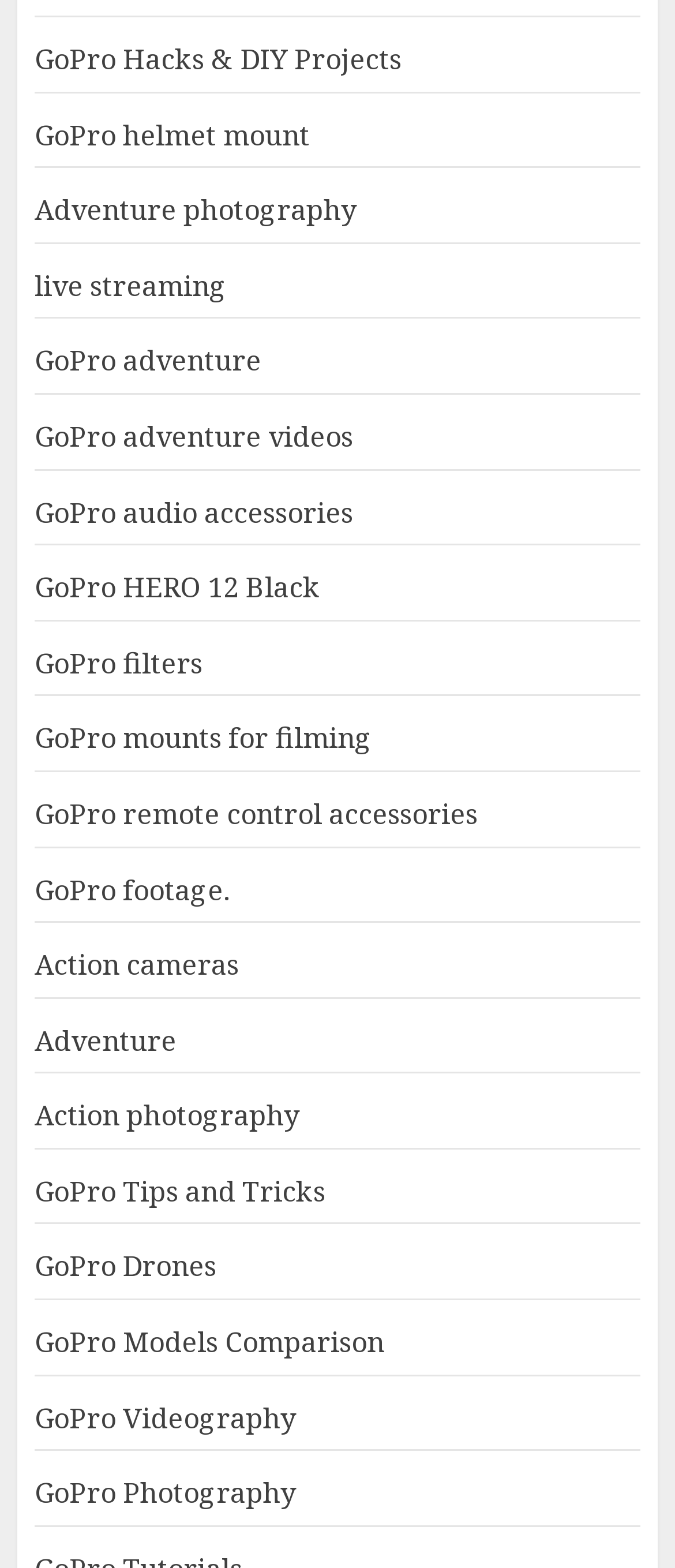Specify the bounding box coordinates for the region that must be clicked to perform the given instruction: "Explore GoPro adventure videos".

[0.051, 0.266, 0.523, 0.291]